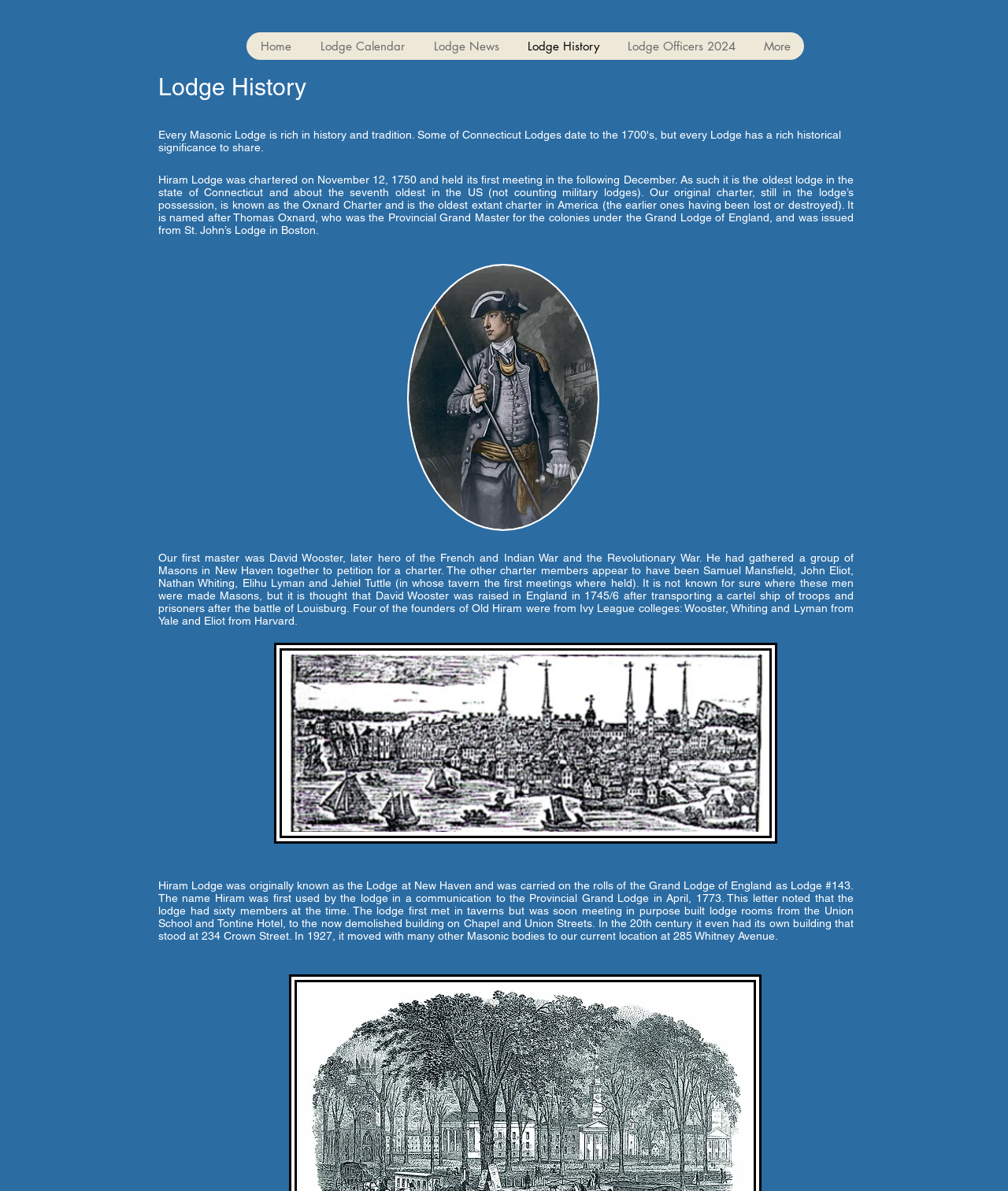Answer the following query concisely with a single word or phrase:
How many members did Hiram Lodge have in 1773?

Sixty